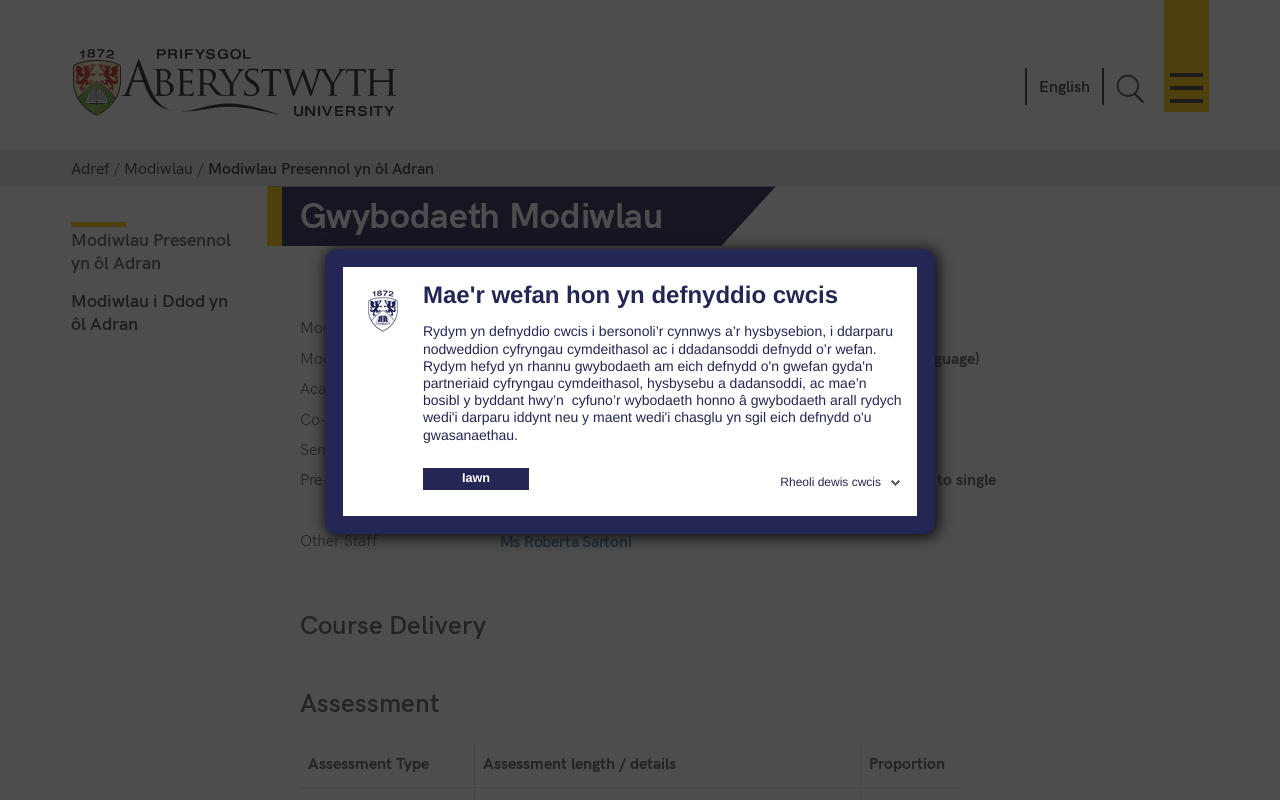Use the information in the screenshot to answer the question comprehensively: Who is the co-ordinator of the Italian Language course?

I found the co-ordinator's name by looking at the 'Co-ordinator' section on the webpage, which is located below the 'Module Title' section. The name is listed as 'Ms Roberta Sartoni'.